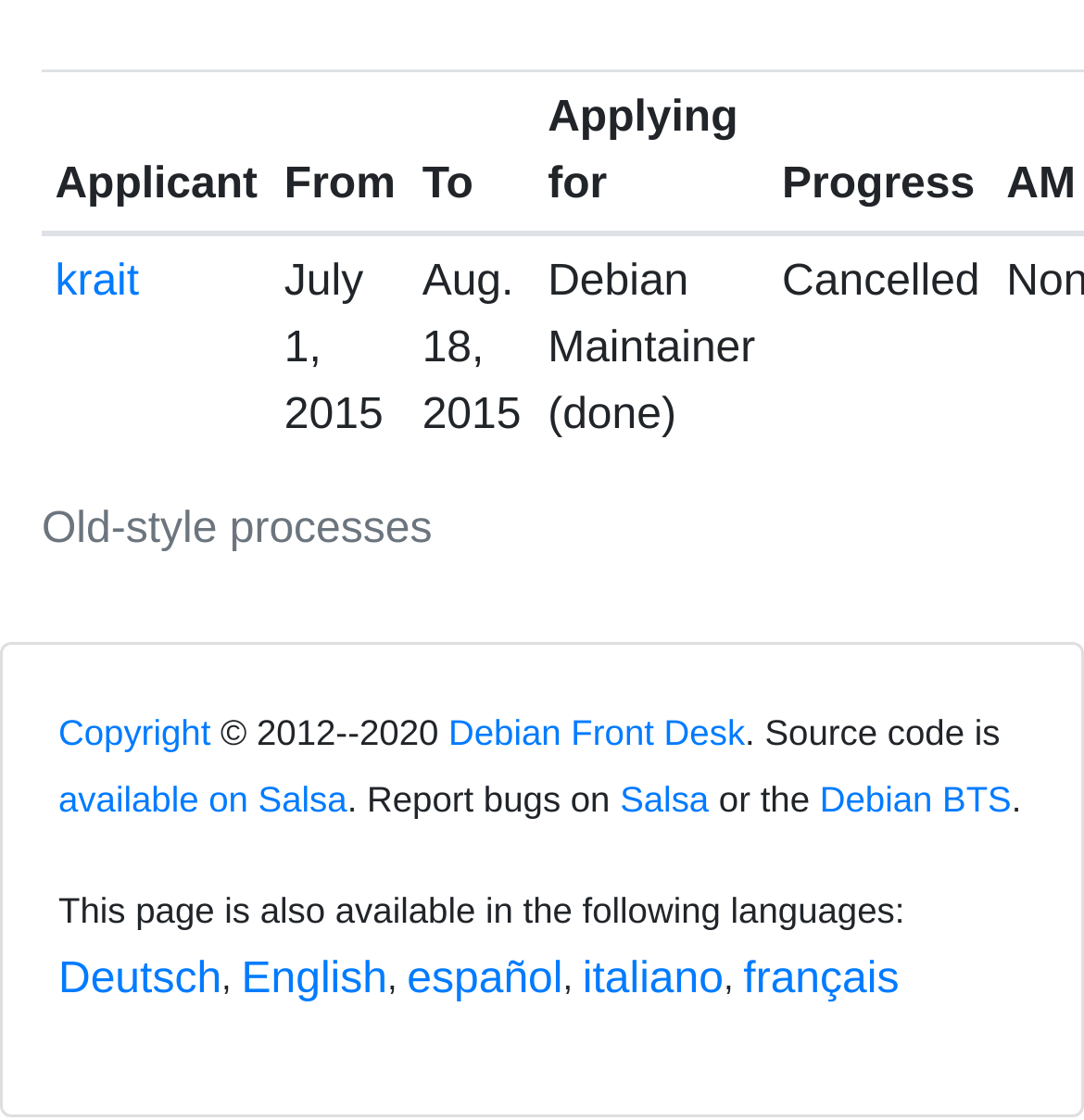What is the progress of the application in the first row?
Using the image as a reference, deliver a detailed and thorough answer to the question.

I examined the gridcell elements and found the 'Progress' column in the first row has the text 'Cancelled', indicating the application's status.